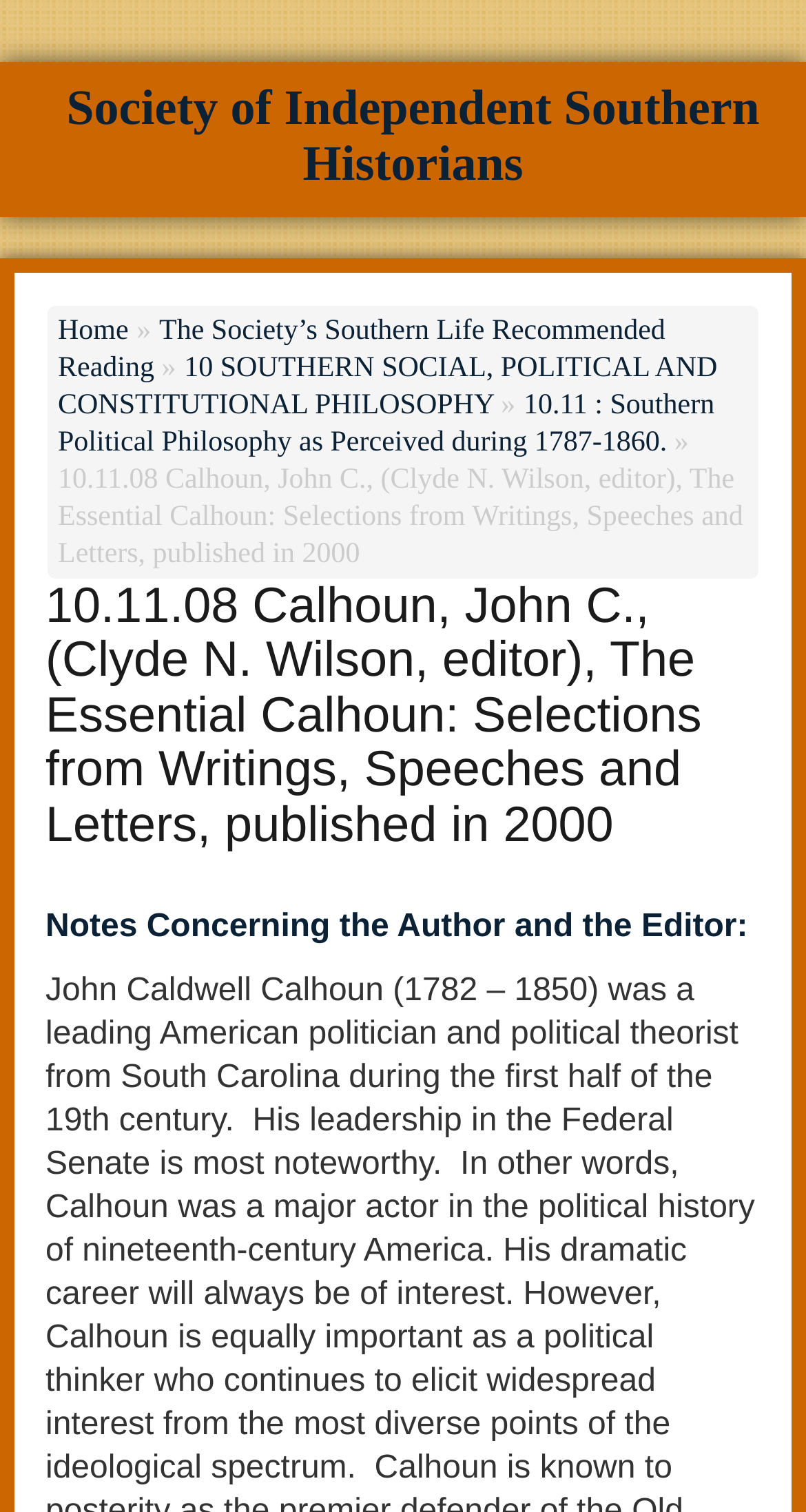Provide a brief response to the question below using a single word or phrase: 
How many links are there in the top part of the webpage?

4